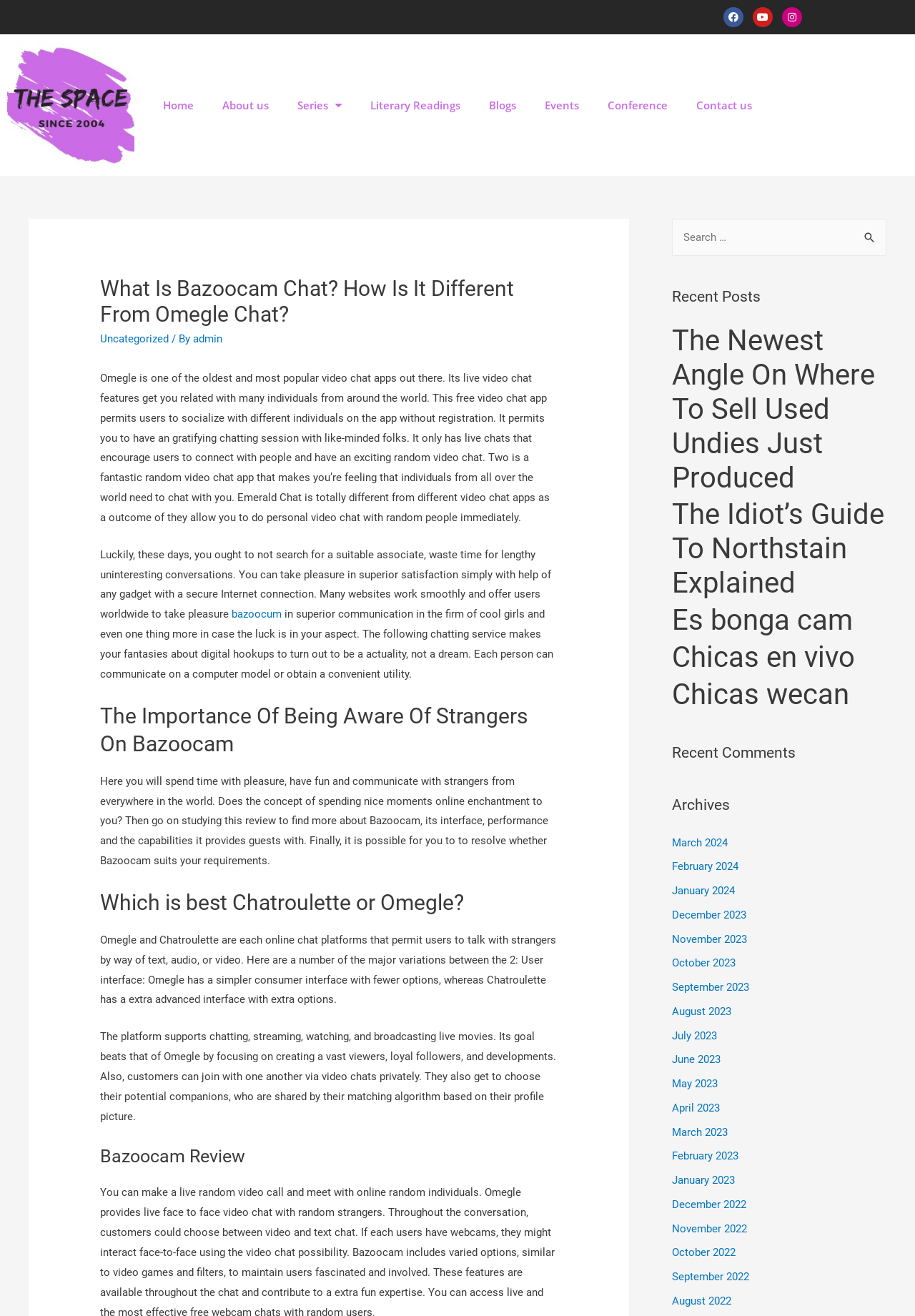Describe all the significant parts and information present on the webpage.

This webpage is about Bazoocam Chat and its differences from Omegle Chat. At the top, there are three social media links to Facebook, Youtube, and Instagram. Below them, there is a navigation menu with links to Home, About us, Series, Literary Readings, Blogs, Events, Conference, and Contact us.

The main content of the page is divided into several sections. The first section has a heading "What Is Bazoocam Chat? How Is It Different From Omegle Chat?" and provides an introduction to Omegle, a popular video chat app. It explains how Omegle allows users to socialize with others without registration and have live chats with like-minded people.

The next section discusses the benefits of using Bazoocam Chat, which allows users to have private video chats with random people immediately. It also mentions that users can enjoy superior satisfaction with the help of any device with a secure Internet connection.

The following section is titled "The Importance Of Being Aware Of Strangers On Bazoocam" and explains how users can spend time with pleasure, have fun, and communicate with strangers from all over the world.

The next section compares Bazoocam with Chatroulette, another online chat platform. It highlights the differences in their user interfaces and features.

The page also has a section titled "Bazoocam Review" which provides more information about the platform's features and capabilities.

On the right side of the page, there is a search bar with a button to search for specific content. Below the search bar, there are headings for "Recent Posts", "Recent Comments", and "Archives". The "Recent Posts" section lists several links to recent articles, including "The Newest Angle On Where To Sell Used Undies Just Produced", "The Idiot’s Guide To Northstain Explained", and others. The "Archives" section lists links to articles from different months, from March 2024 to December 2022.